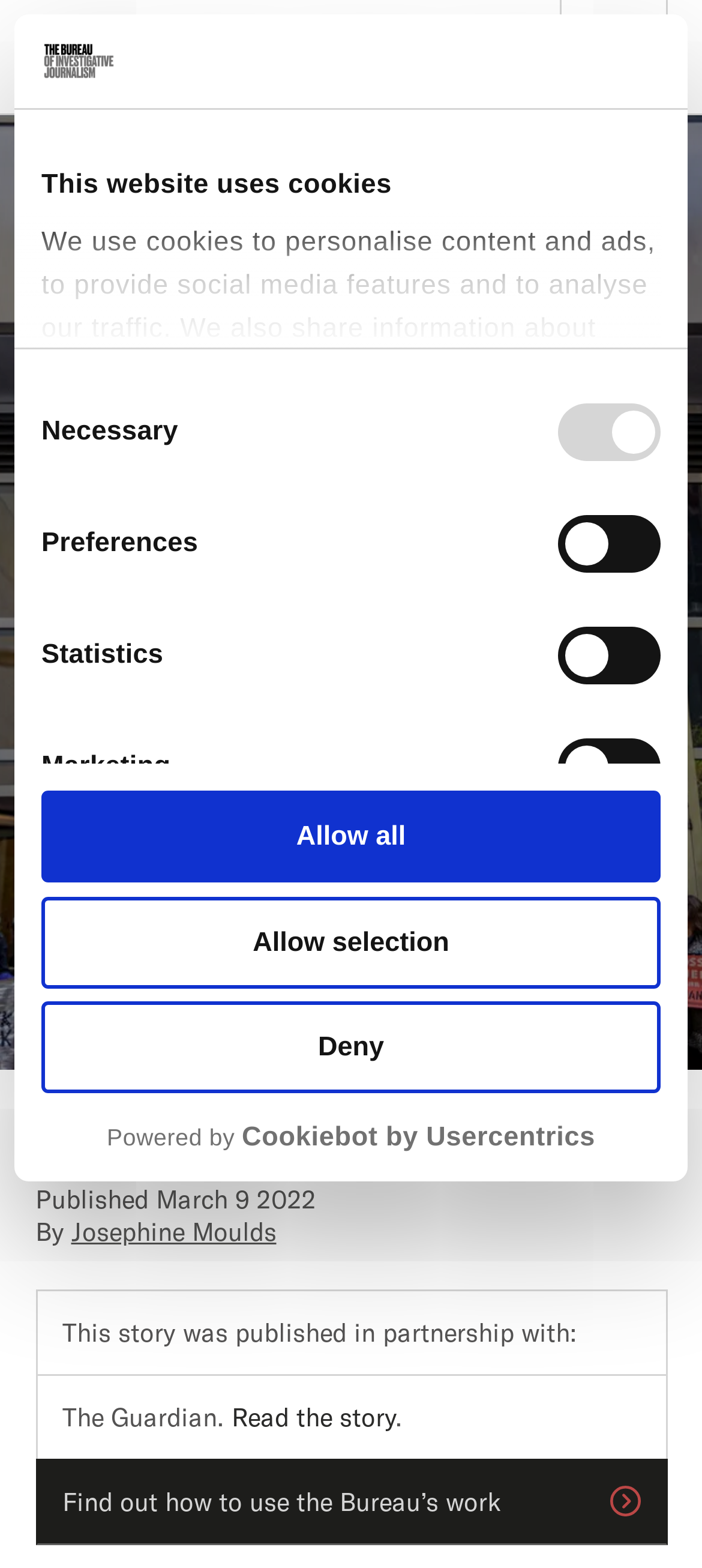Show the bounding box coordinates for the HTML element described as: "Read the story".

[0.329, 0.893, 0.563, 0.913]